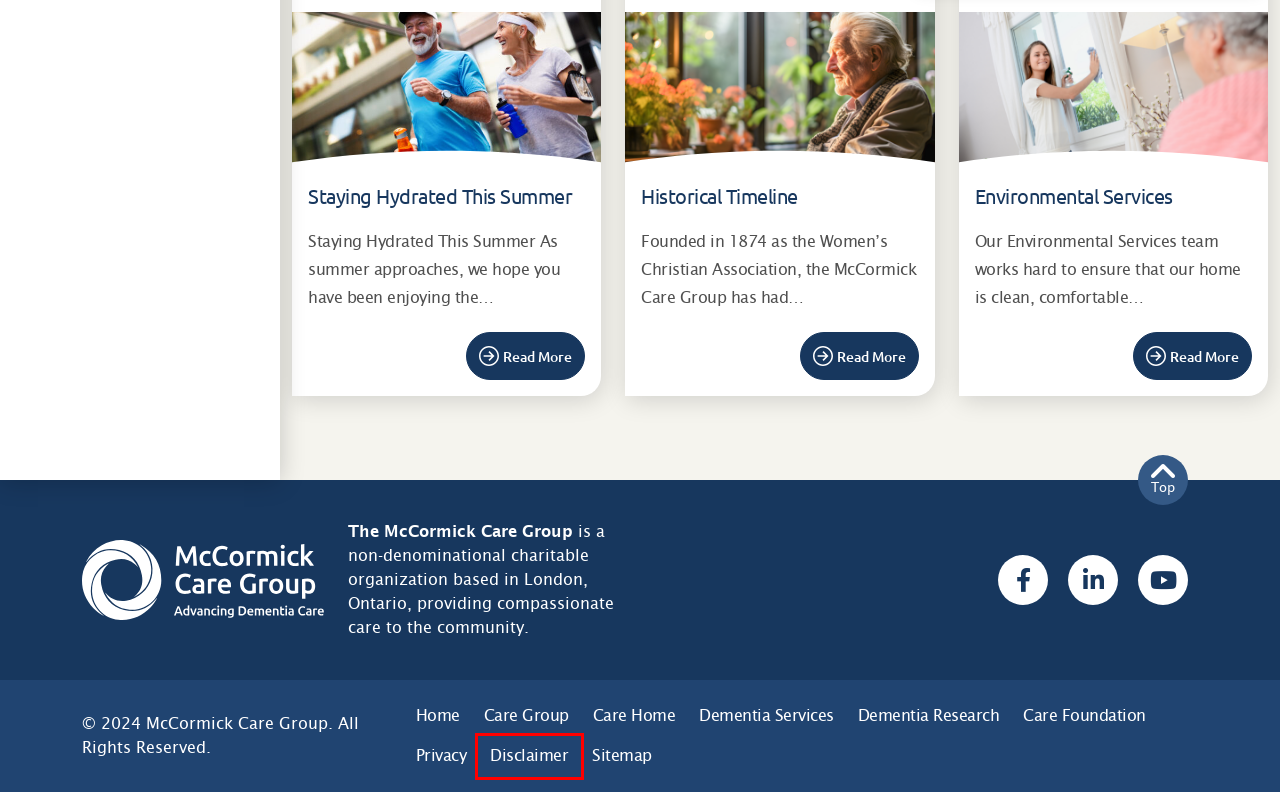Examine the screenshot of the webpage, which has a red bounding box around a UI element. Select the webpage description that best fits the new webpage after the element inside the red bounding box is clicked. Here are the choices:
A. Disclaimer - McCormick Care Group
B. McCormick Care Foundation | fundraising to enhance long-term care | Ontario
C. McCormick Dementia Care Services in London Ontario
D. Environmental Services - McCormick Care Group
E. Historical Timeline - McCormick Care Group
F. McCormick Care Home | McCormick Care Group
G. Specialists in Dementia Care | McCormick Care Group
H. Privacy - McCormick Care Group

A